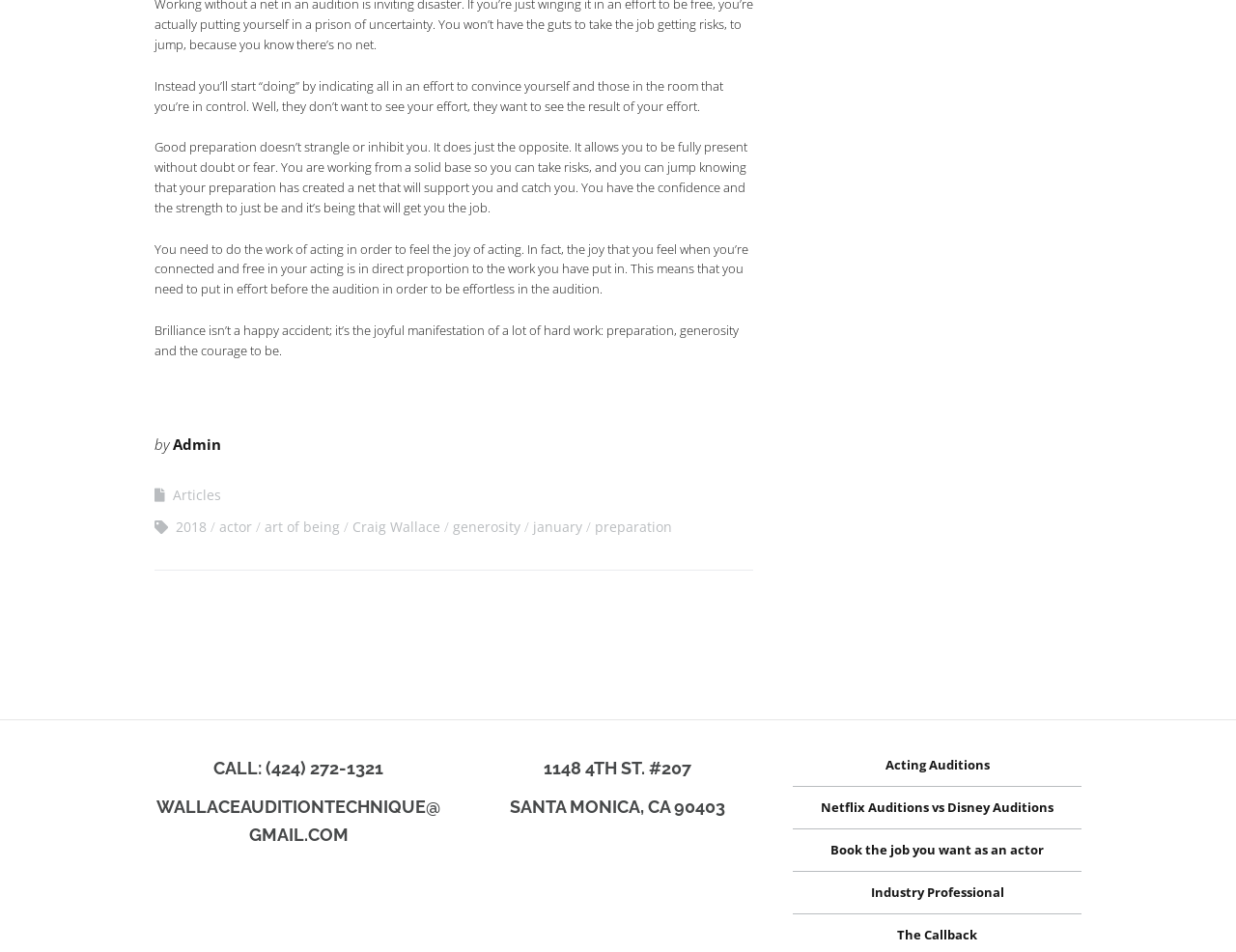Locate the bounding box of the user interface element based on this description: "Industry Professional".

[0.704, 0.928, 0.812, 0.946]